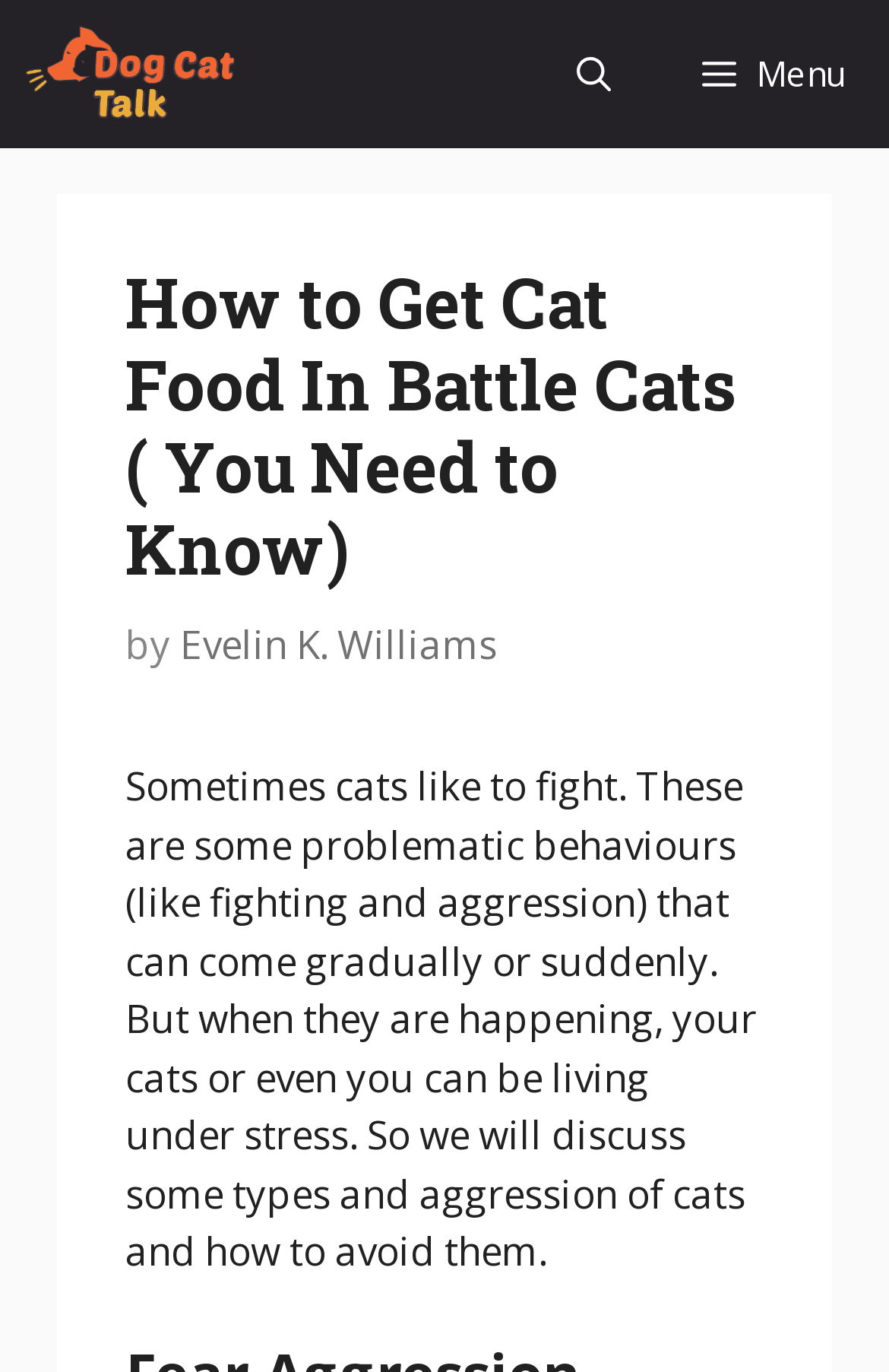What is the name of the website?
Give a single word or phrase as your answer by examining the image.

Dogcattalk